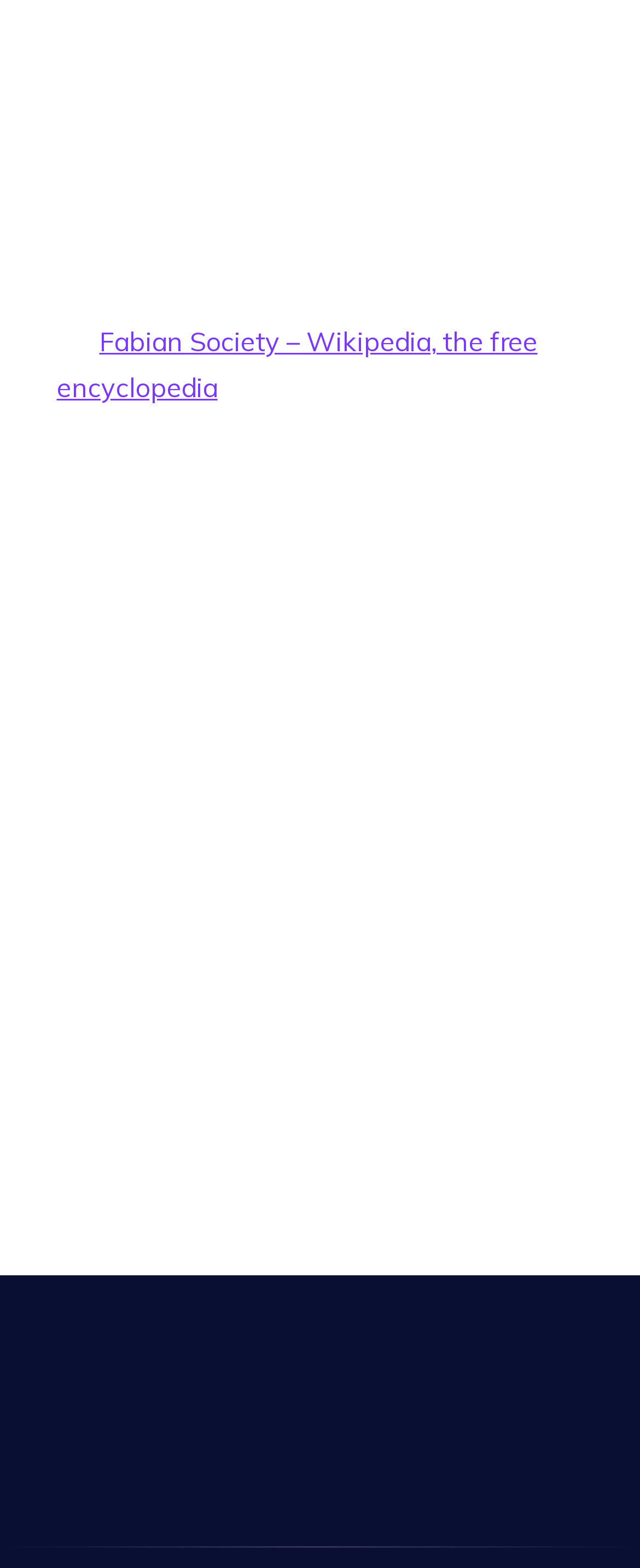Specify the bounding box coordinates of the element's area that should be clicked to execute the given instruction: "Explore the post about AntiChrist". The coordinates should be four float numbers between 0 and 1, i.e., [left, top, right, bottom].

[0.312, 0.316, 0.506, 0.337]